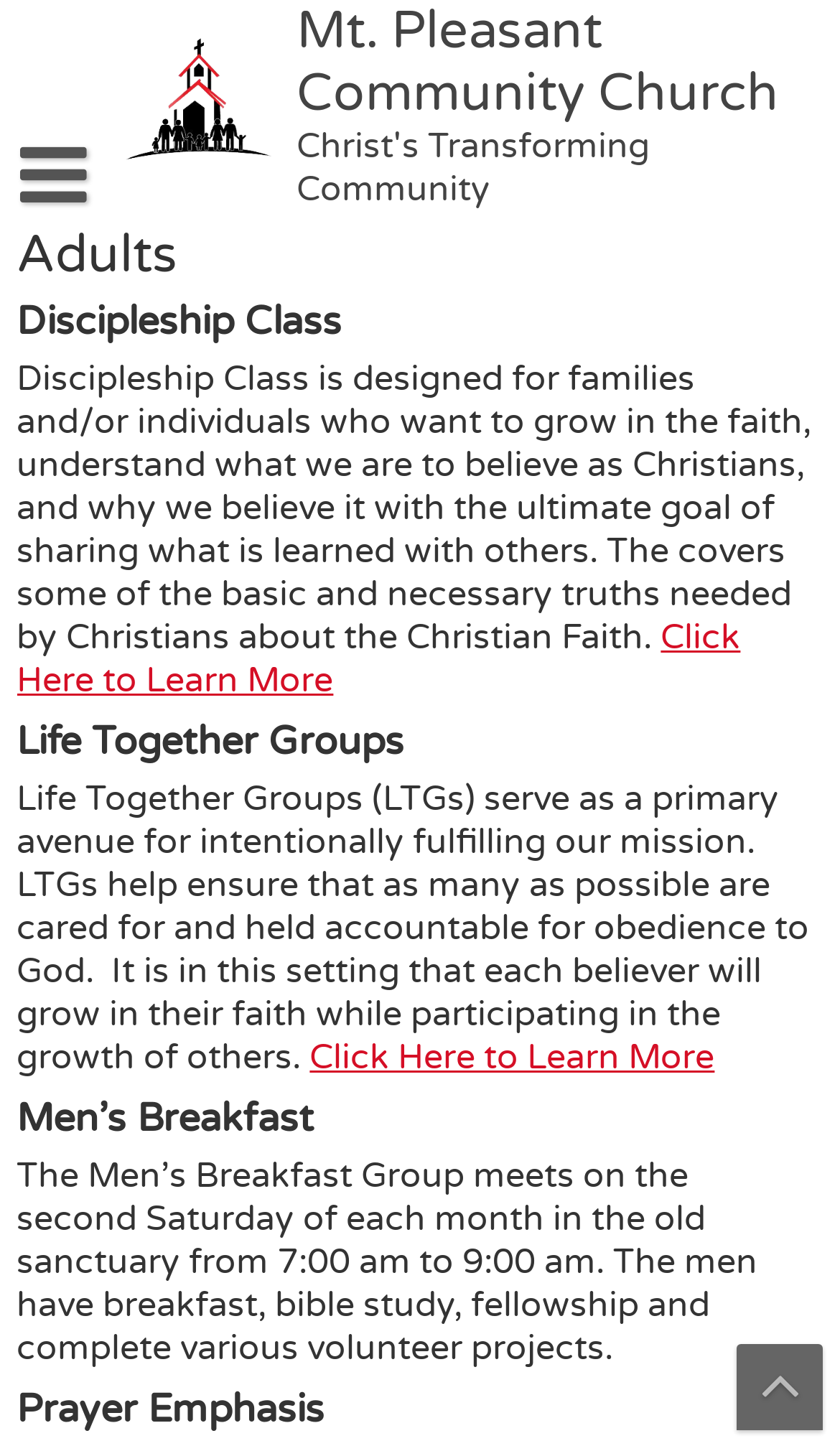Please use the details from the image to answer the following question comprehensively:
What time does the Men’s Breakfast Group meet?

The meeting time of the Men’s Breakfast Group can be found in the description of the group, which states that it meets 'from 7:00 am to 9:00 am'.